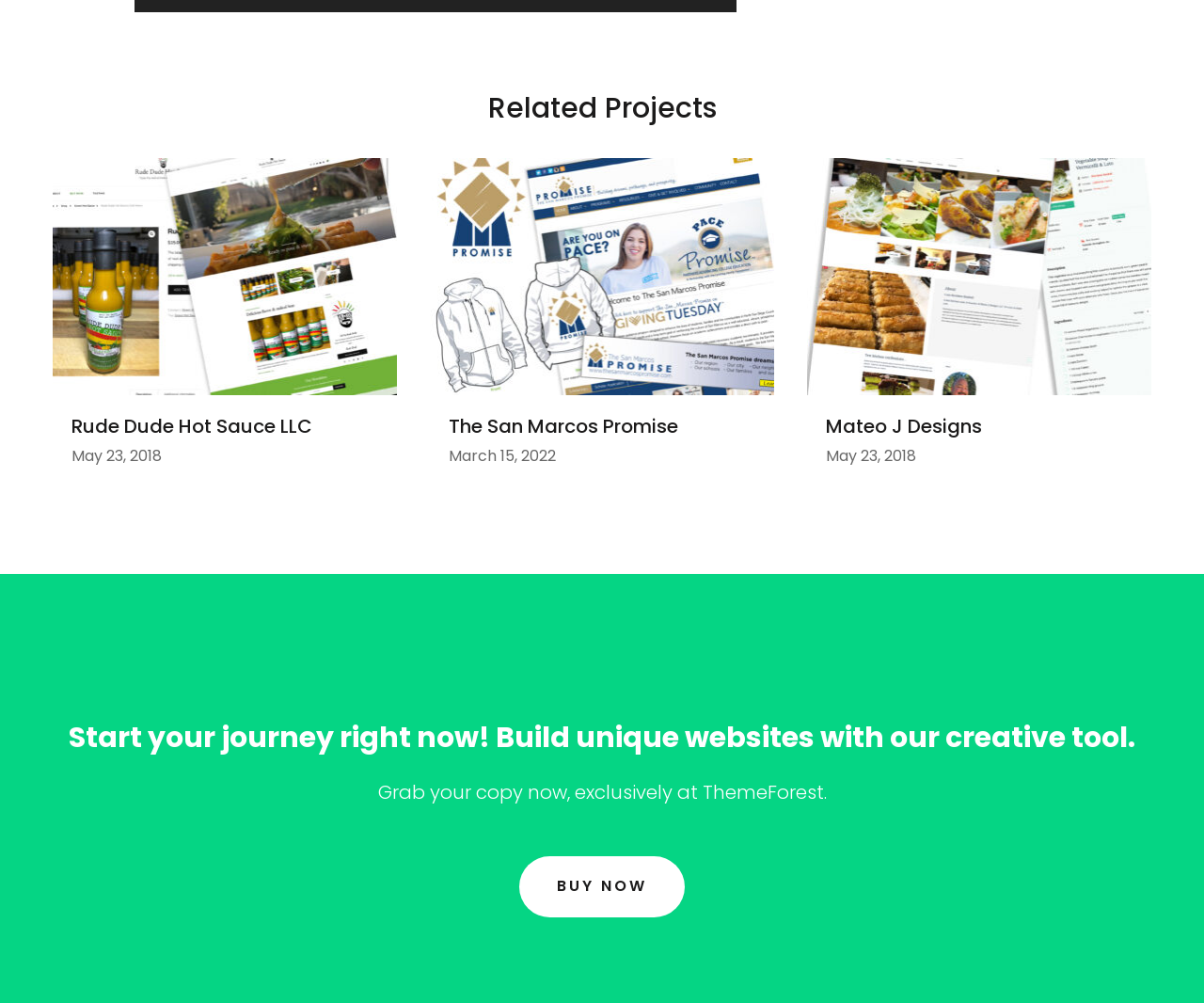From the webpage screenshot, identify the region described by Bhalisela ukuthola i-feed. Provide the bounding box coordinates as (top-left x, top-left y, bottom-right x, bottom-right y), with each value being a floating point number between 0 and 1.

None